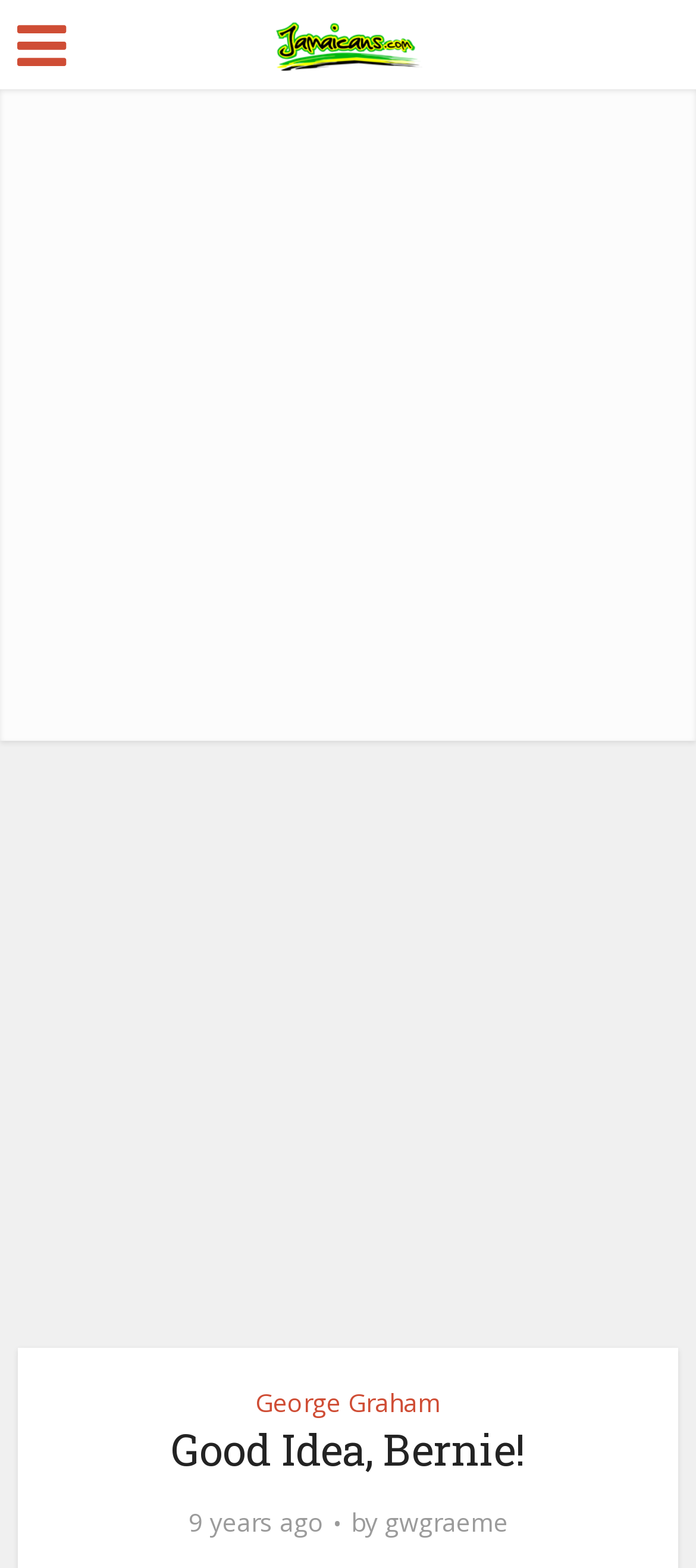How old is the article?
Using the image provided, answer with just one word or phrase.

9 years ago